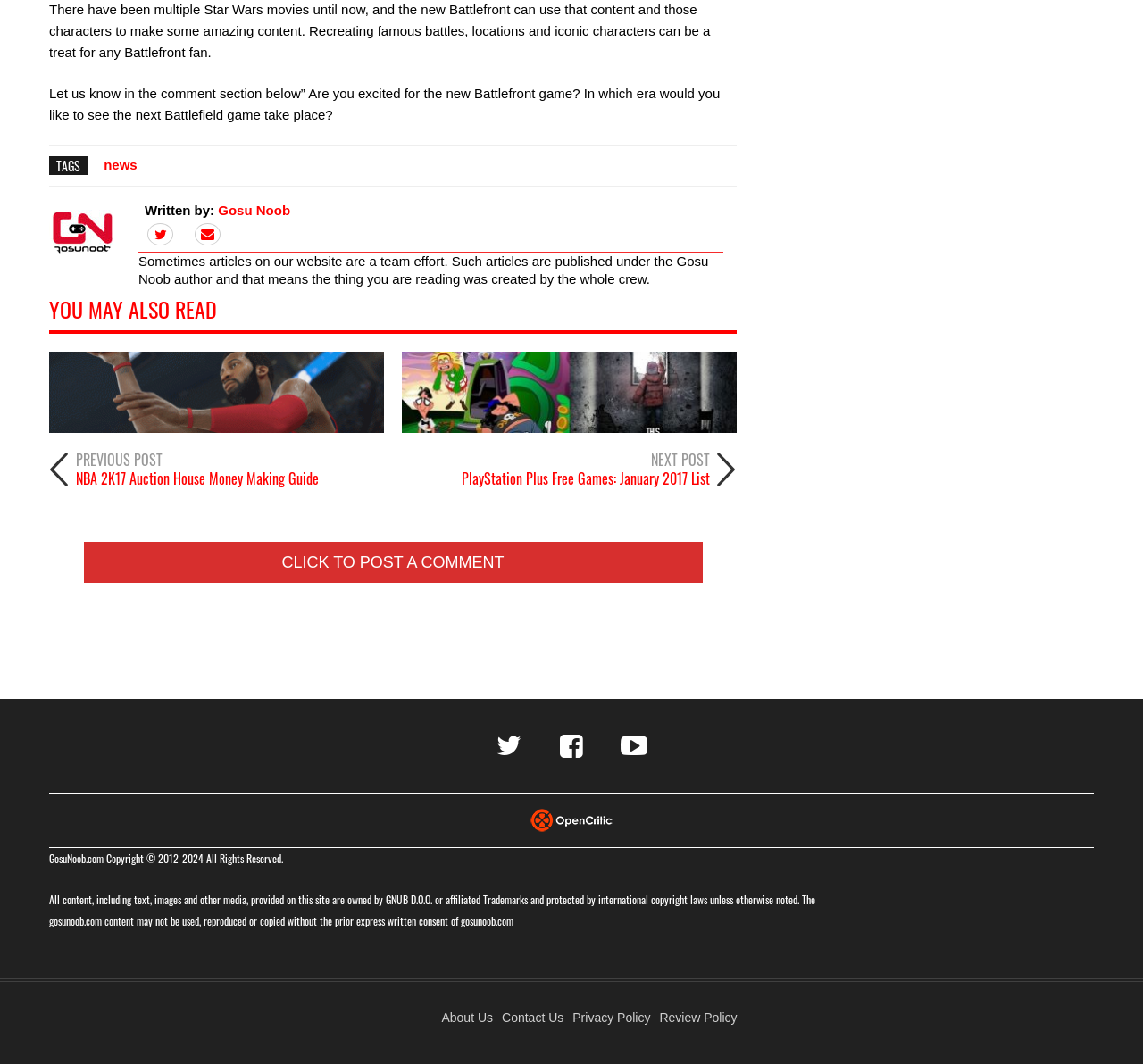Please find the bounding box coordinates of the element that must be clicked to perform the given instruction: "Visit Opencritic". The coordinates should be four float numbers from 0 to 1, i.e., [left, top, right, bottom].

[0.457, 0.762, 0.543, 0.777]